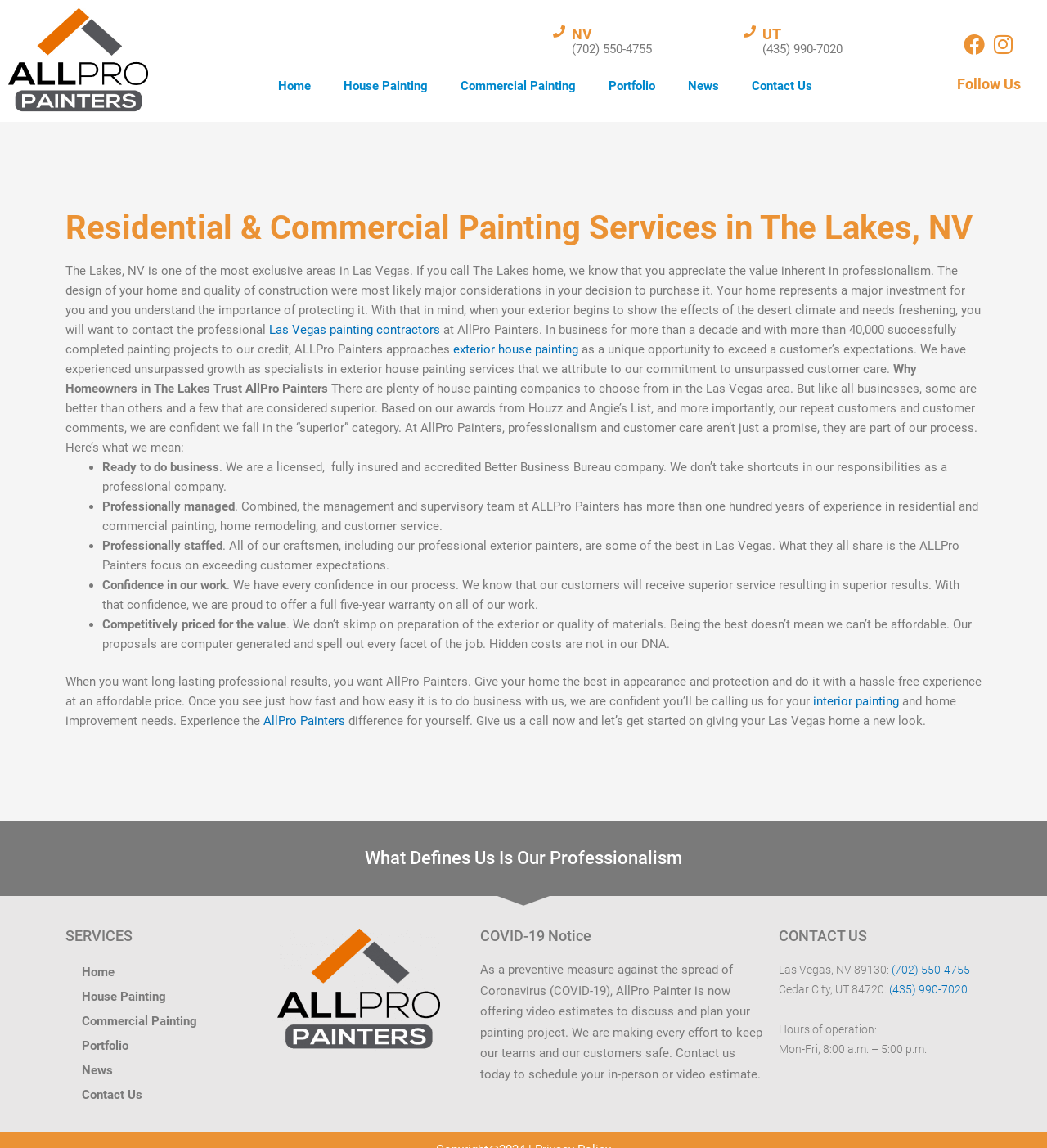What is the focus of the company?
Using the image as a reference, answer the question in detail.

I found the focus of the company by looking at the content of the webpage, which discusses painting services, including exterior house painting and interior painting. This suggests that the company's main focus is on providing painting services.